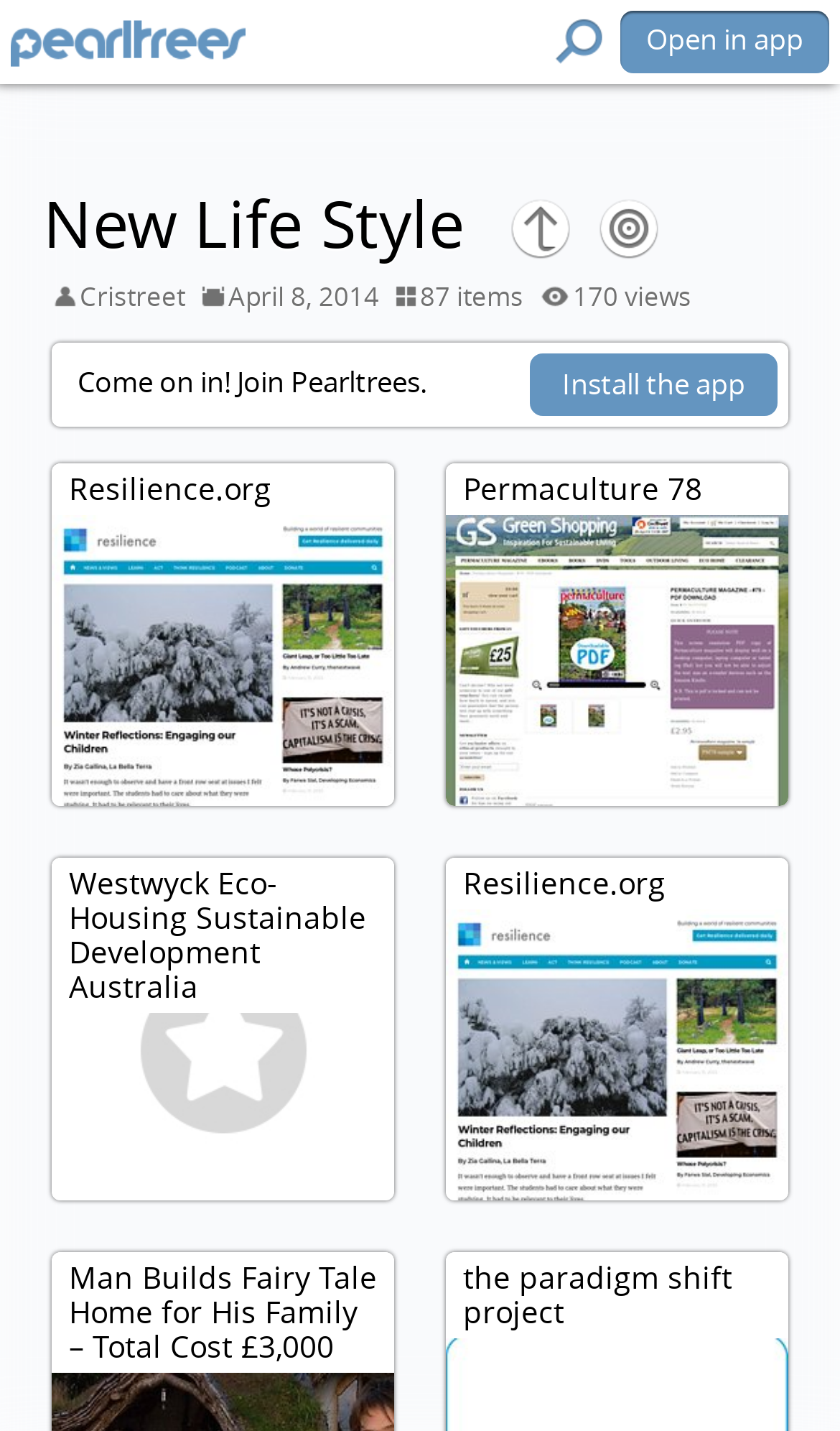What is the name of the project mentioned at the bottom?
Please provide a detailed answer to the question.

The name of the project is mentioned at the bottom of the webpage, next to the text 'Man Builds Fairy Tale Home for His Family – Total Cost £3,000'.